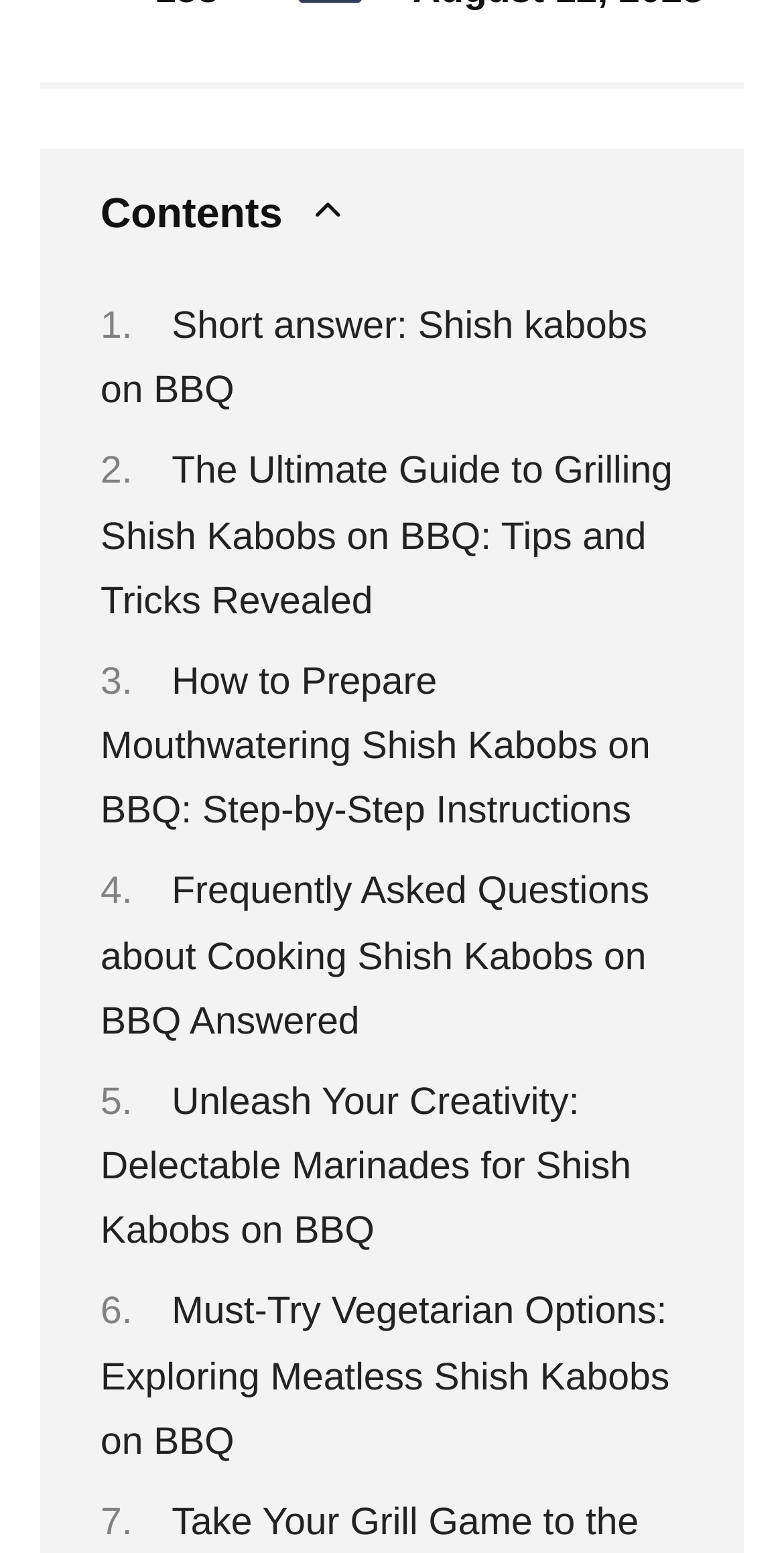What is the topic of the webpage?
Refer to the image and provide a detailed answer to the question.

Based on the links provided on the webpage, it appears that the topic of the webpage is related to shish kabobs on BBQ, including guides, tips, and recipes.